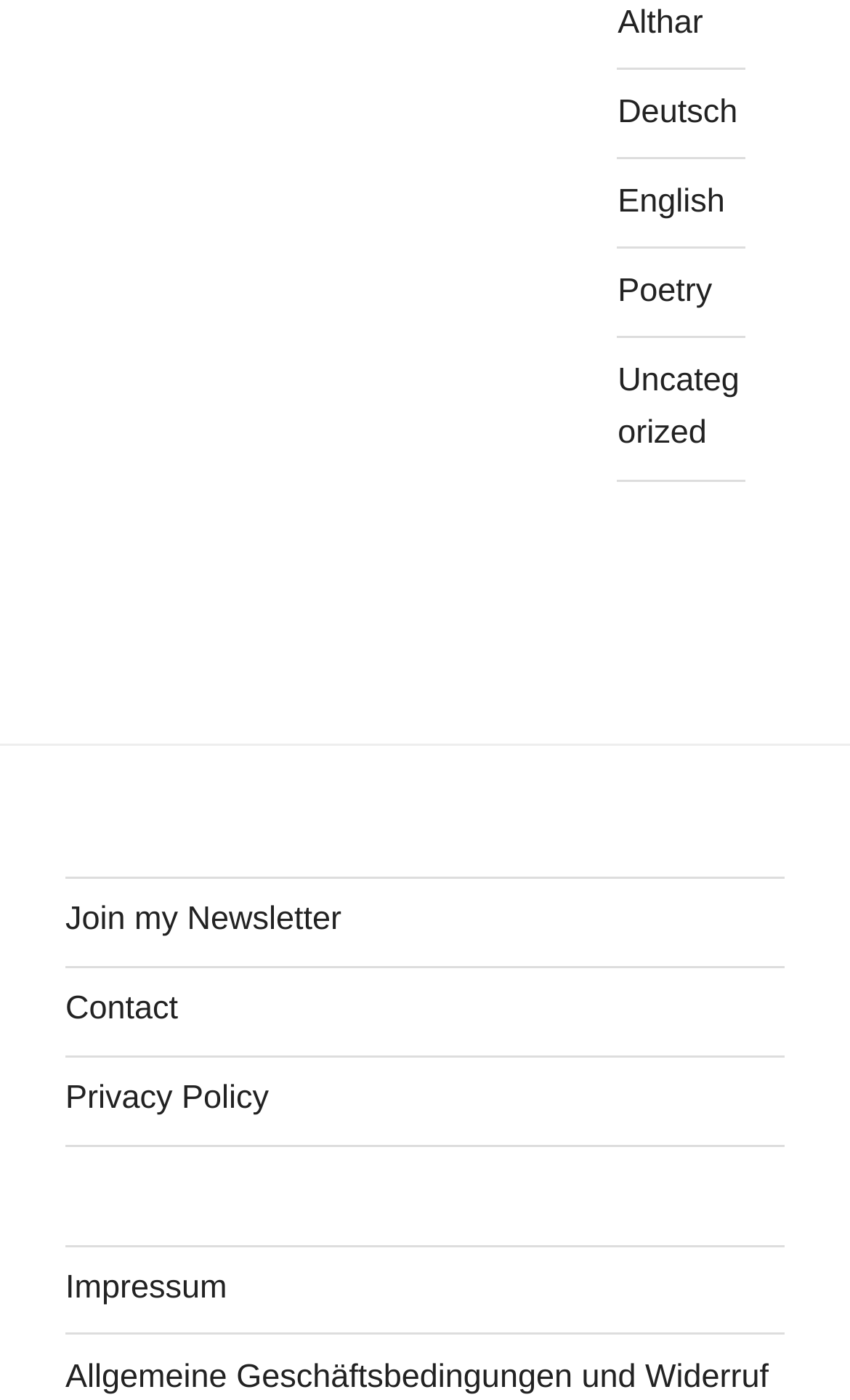Kindly determine the bounding box coordinates for the area that needs to be clicked to execute this instruction: "View privacy policy".

[0.077, 0.771, 0.316, 0.798]